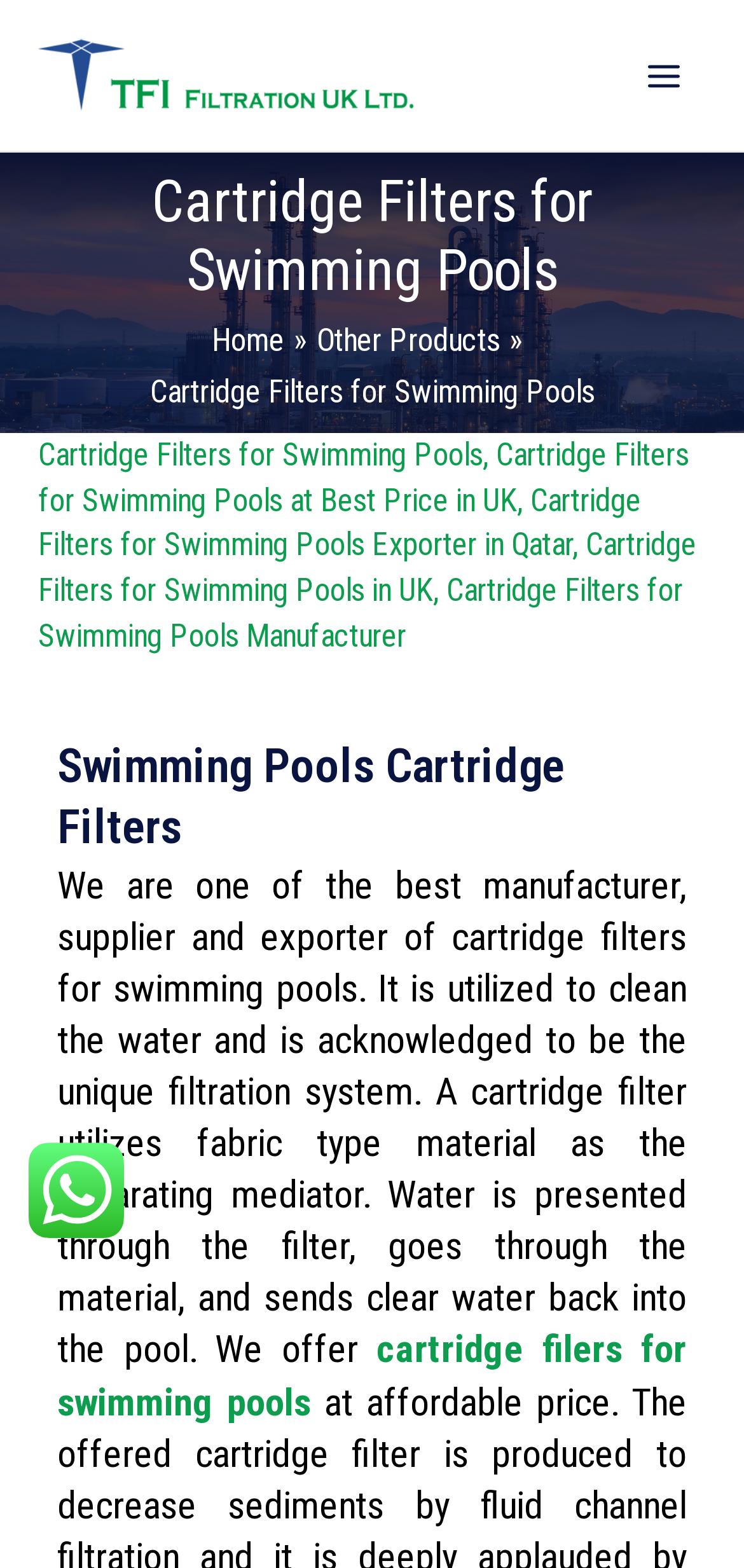Please identify the coordinates of the bounding box that should be clicked to fulfill this instruction: "Click the main menu button".

[0.834, 0.021, 0.949, 0.075]